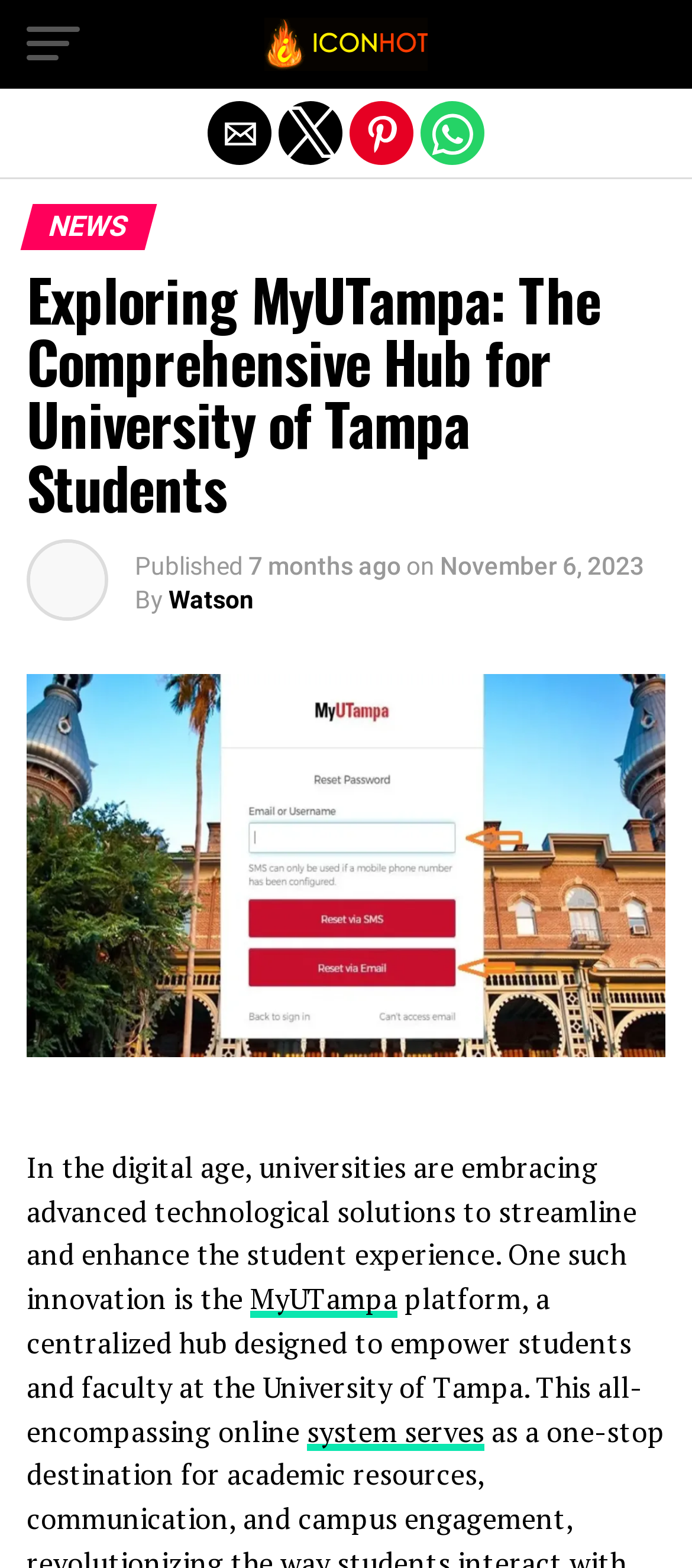What is the date mentioned in the article?
Identify the answer in the screenshot and reply with a single word or phrase.

November 6, 2023